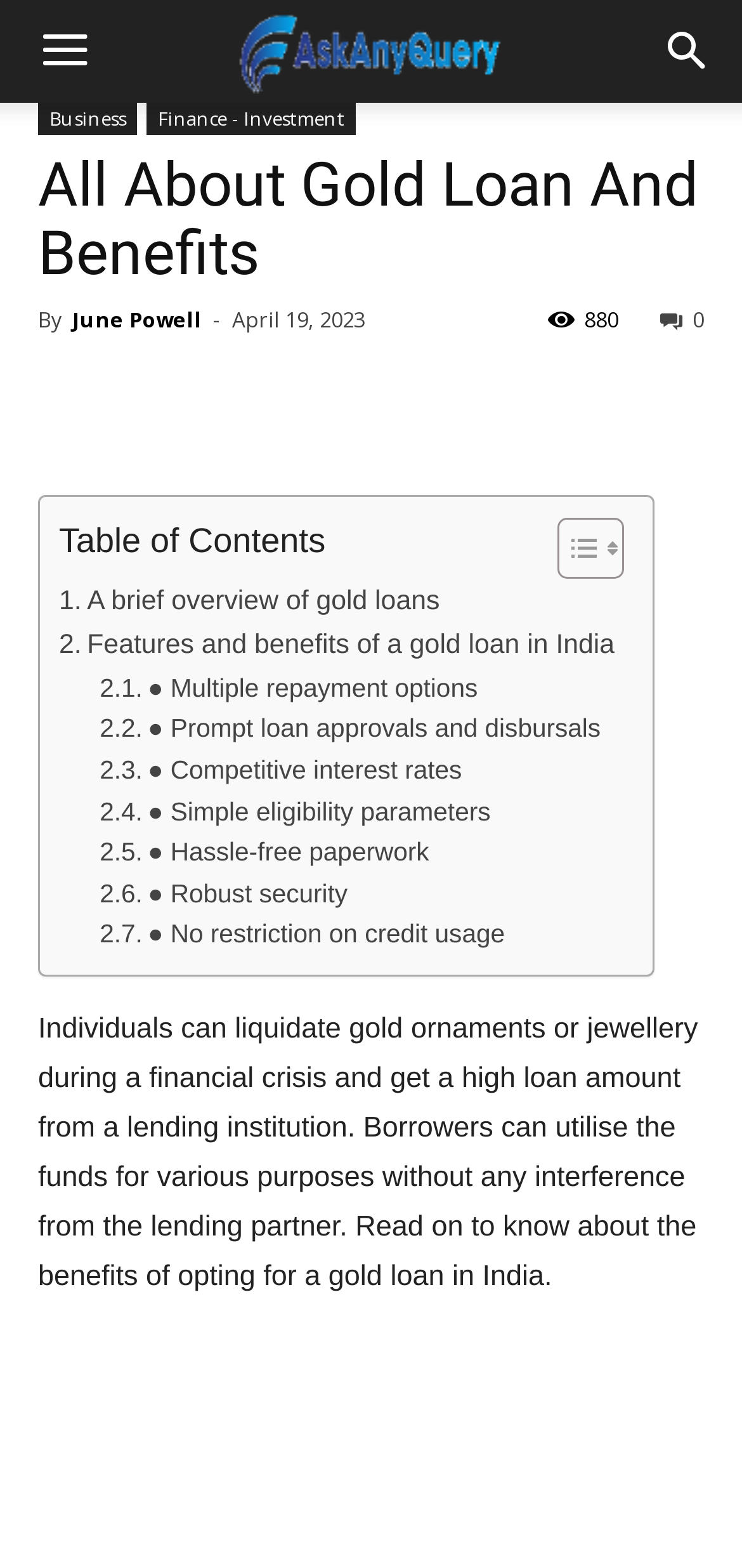Extract the primary headline from the webpage and present its text.

All About Gold Loan And Benefits